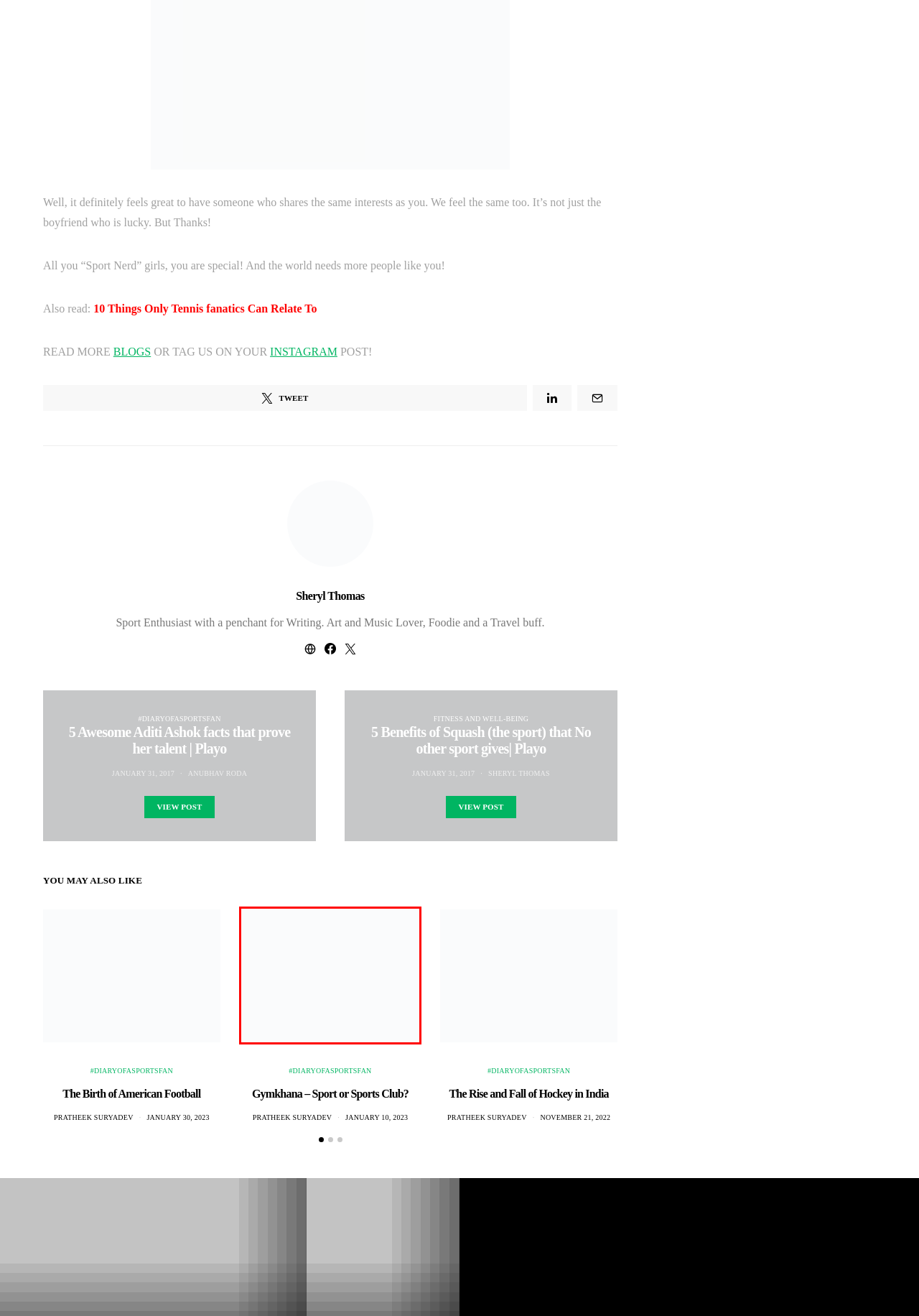You are provided with a screenshot of a webpage where a red rectangle bounding box surrounds an element. Choose the description that best matches the new webpage after clicking the element in the red bounding box. Here are the choices:
A. 5 Awesome Aditi Ashok facts that prove her talent | Playo | Playo
B. How Sports Help Inculcate Values From a Young Age | Playo
C. Gymkhana - Sport or Sports Club? | Playo
D. The Rise and Fall of Hockey in India | Playo
E. The Birth of American Football | Playo
F. 10 Things Only A Tennis Fanatic Can Relate To | Playo
G. Fitness and Well-being Archives | Playo | Holistic tips for mind and body!
H. 5 Benefits of Squash (the sport) that No other sport gives| Playo

C